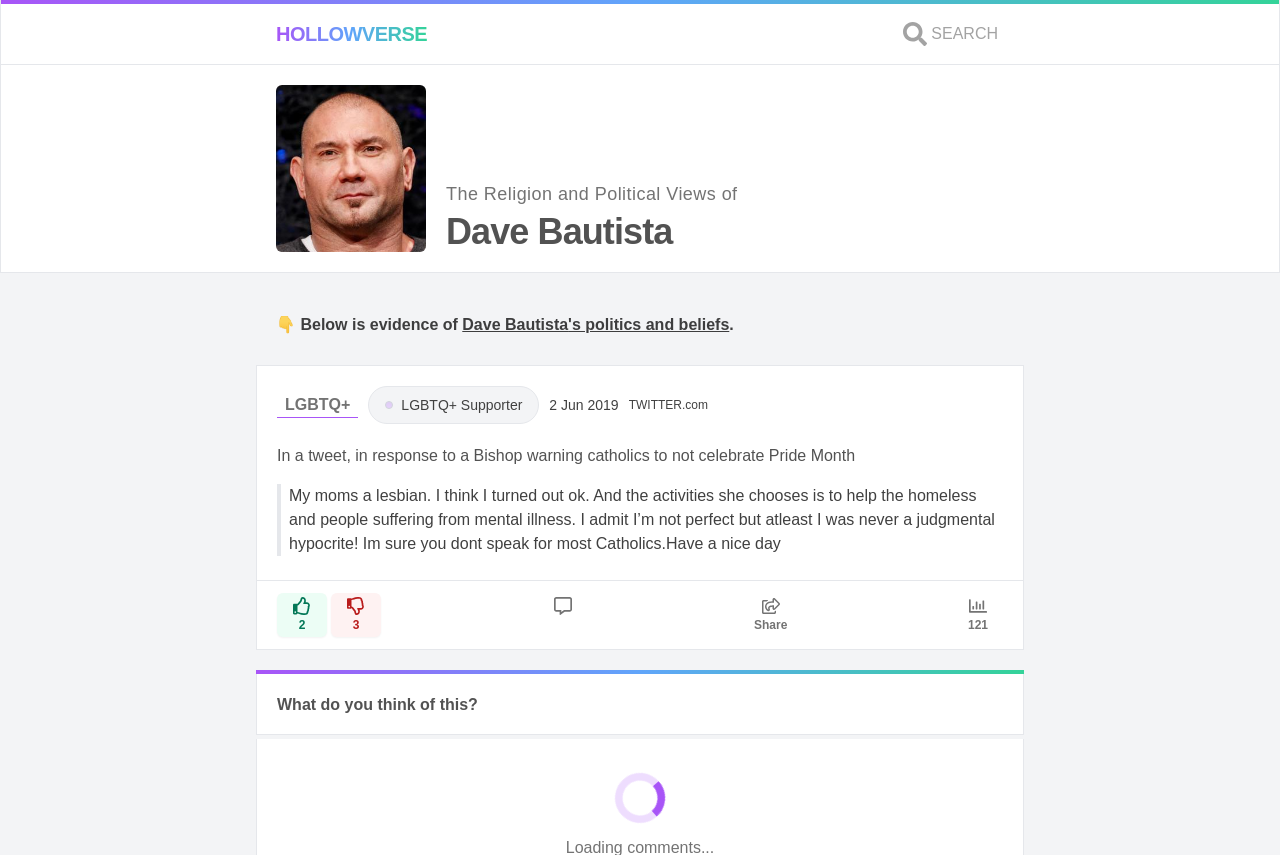Extract the main title from the webpage and generate its text.

The Religion and Political Views of
Dave Bautista